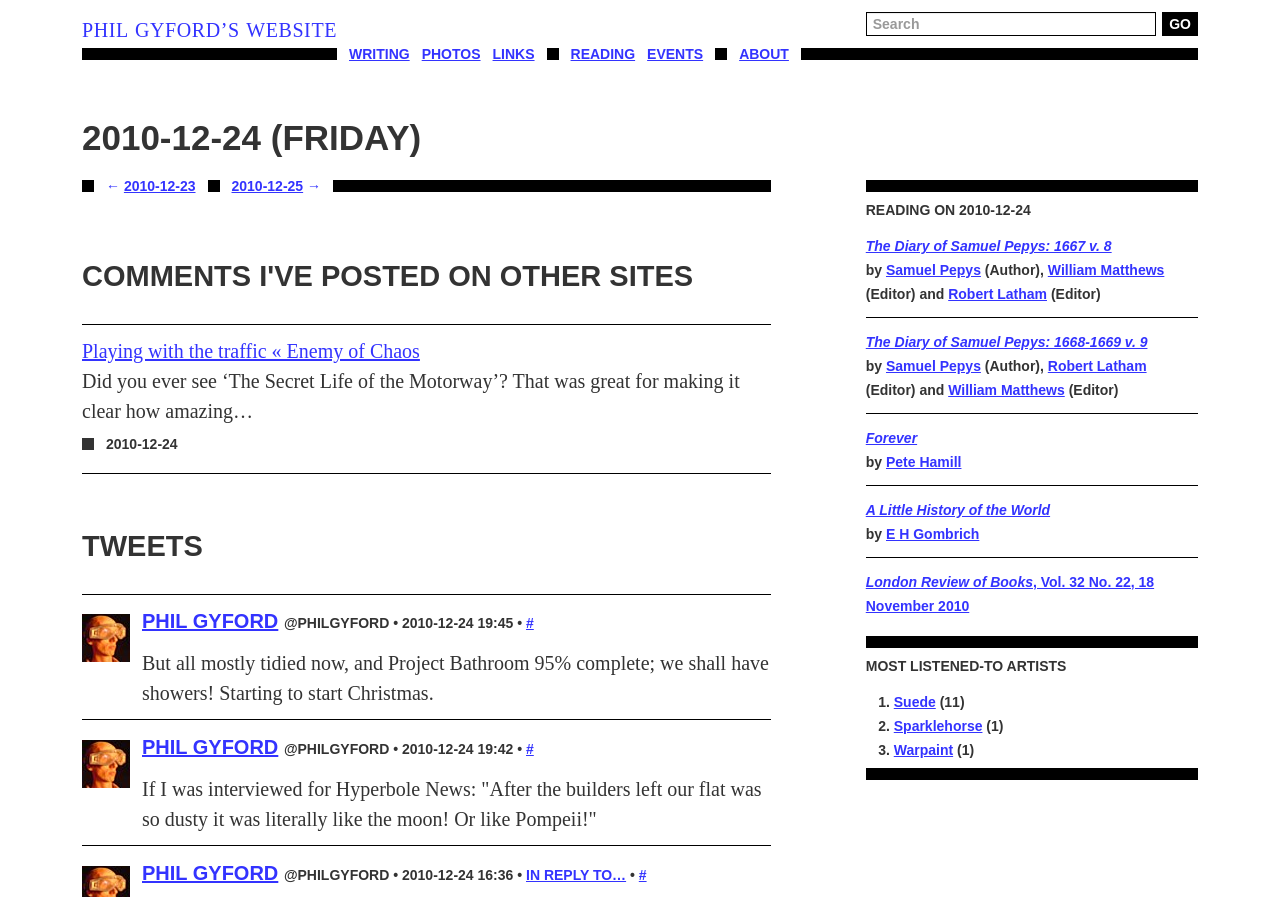What is the date of the diary entry?
Based on the image, answer the question with a single word or brief phrase.

2010-12-24